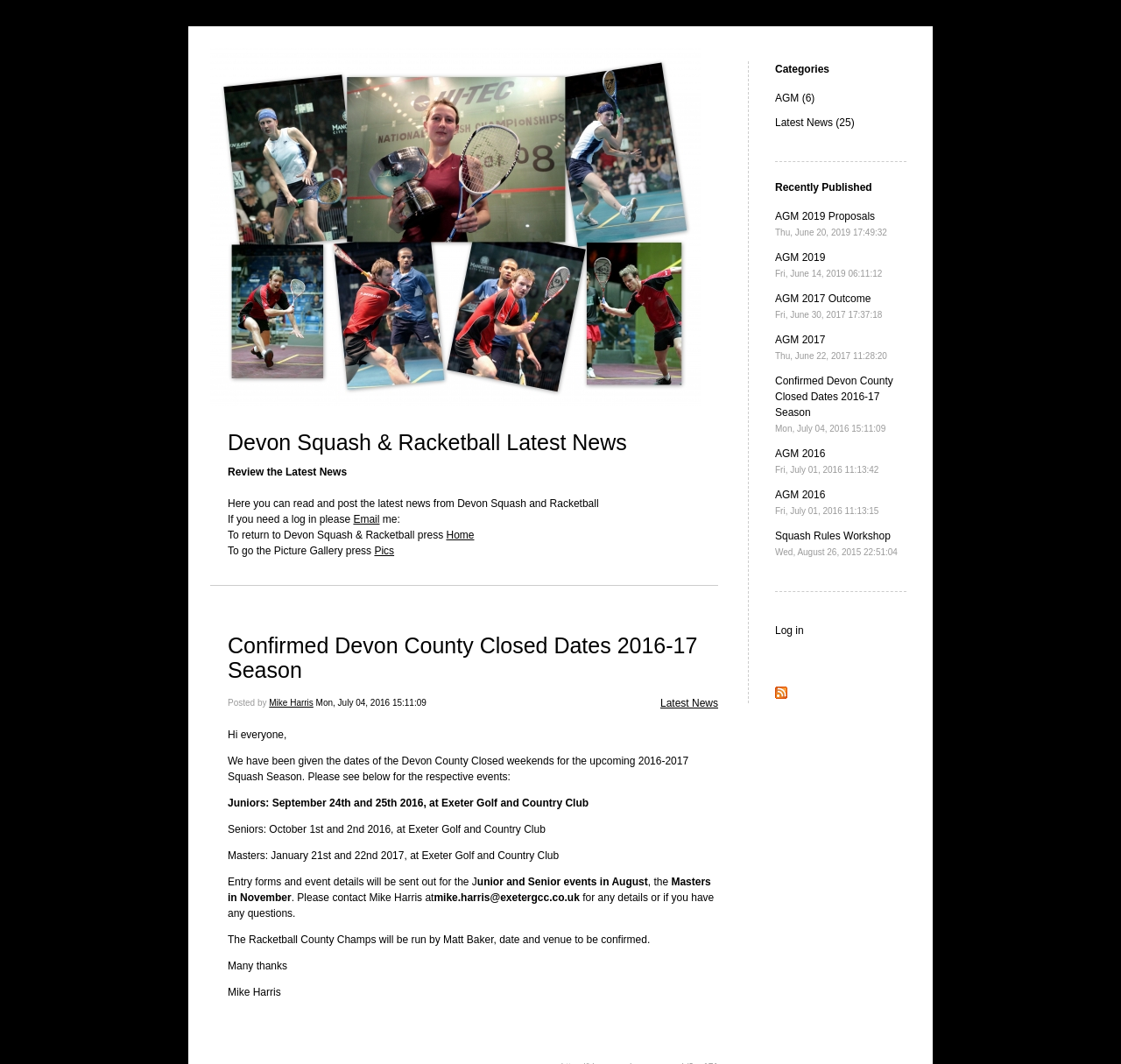Locate the bounding box coordinates of the region to be clicked to comply with the following instruction: "Click on the 'Home' link". The coordinates must be four float numbers between 0 and 1, in the form [left, top, right, bottom].

[0.398, 0.497, 0.423, 0.509]